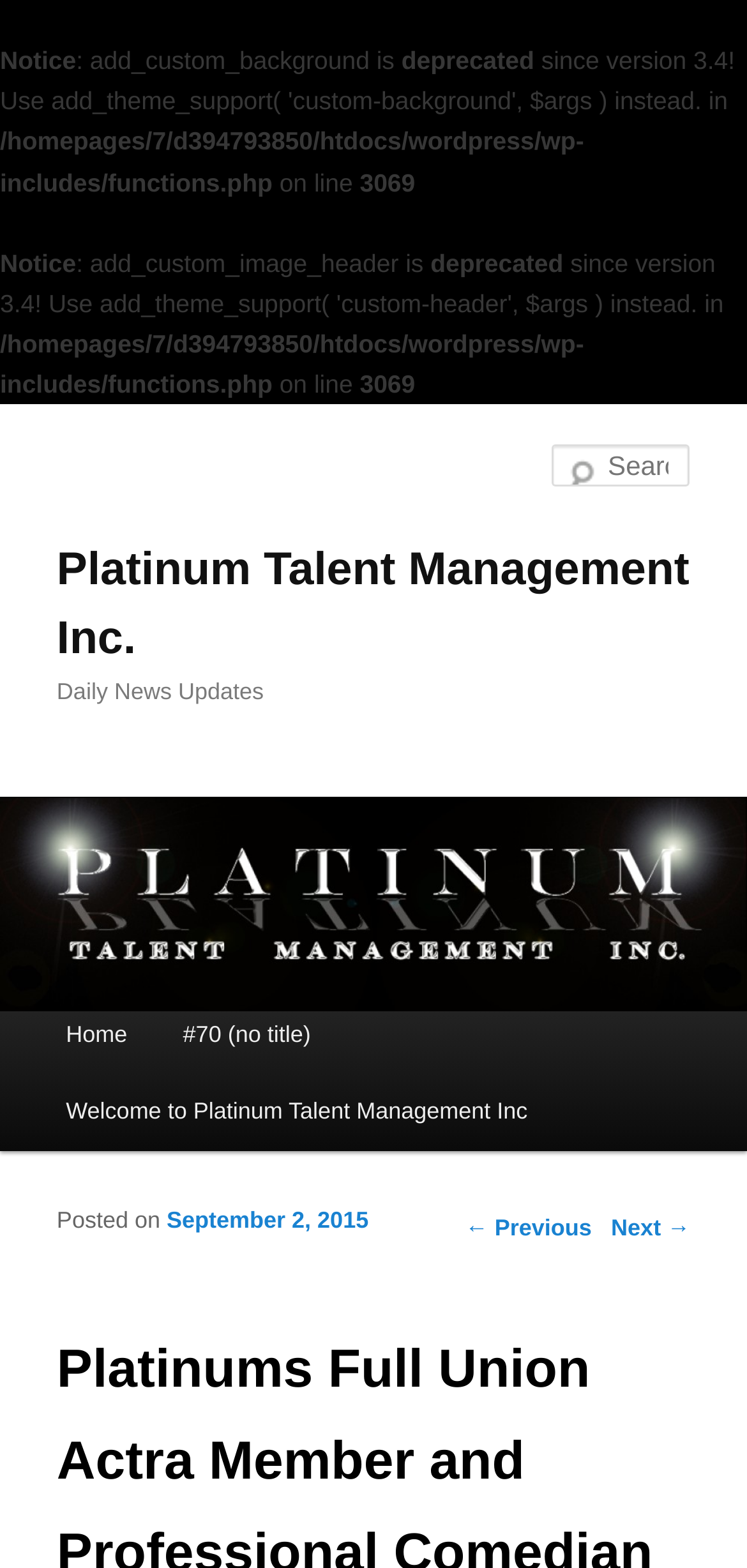Please specify the bounding box coordinates of the clickable region to carry out the following instruction: "View next post". The coordinates should be four float numbers between 0 and 1, in the format [left, top, right, bottom].

[0.818, 0.774, 0.924, 0.792]